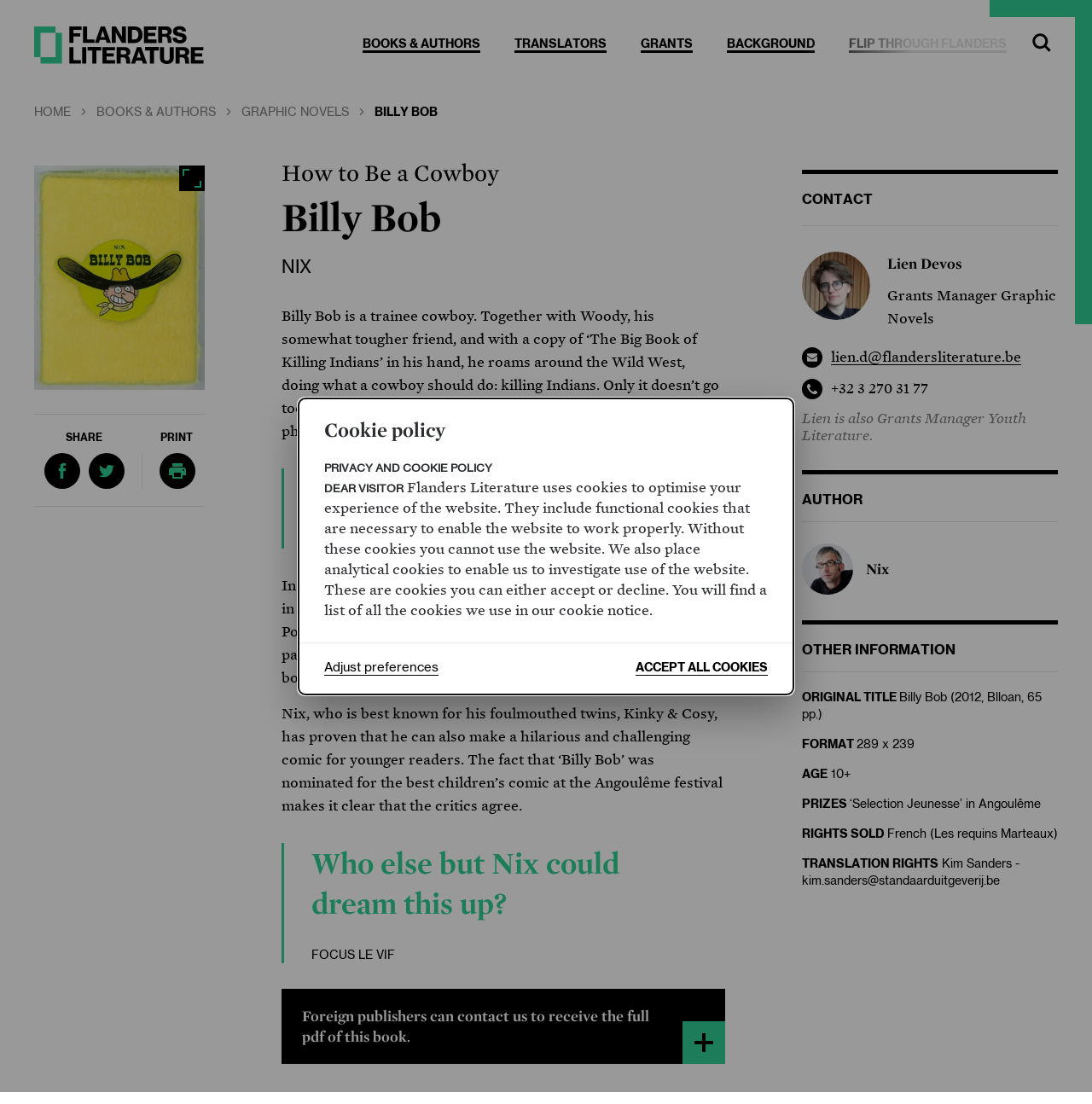What is the name of the literature organization?
Answer with a single word or phrase, using the screenshot for reference.

Flanders Literature